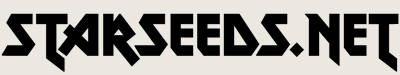Provide an in-depth description of the image.

The image features the logo of "starseeds.net," a website dedicated to offering various seeds, particularly cannabis seeds, and related products. The logo is designed with bold, angular typography and features a striking color contrast, embodying a modern and edgy aesthetic. It reflects the site's focus on providing high-quality seeds for cultivation, emphasizing a user-centric approach for enthusiasts seeking reliable options. The logo sets the tone for the website, conveying a sense of adventure and discovery in the gardening community.